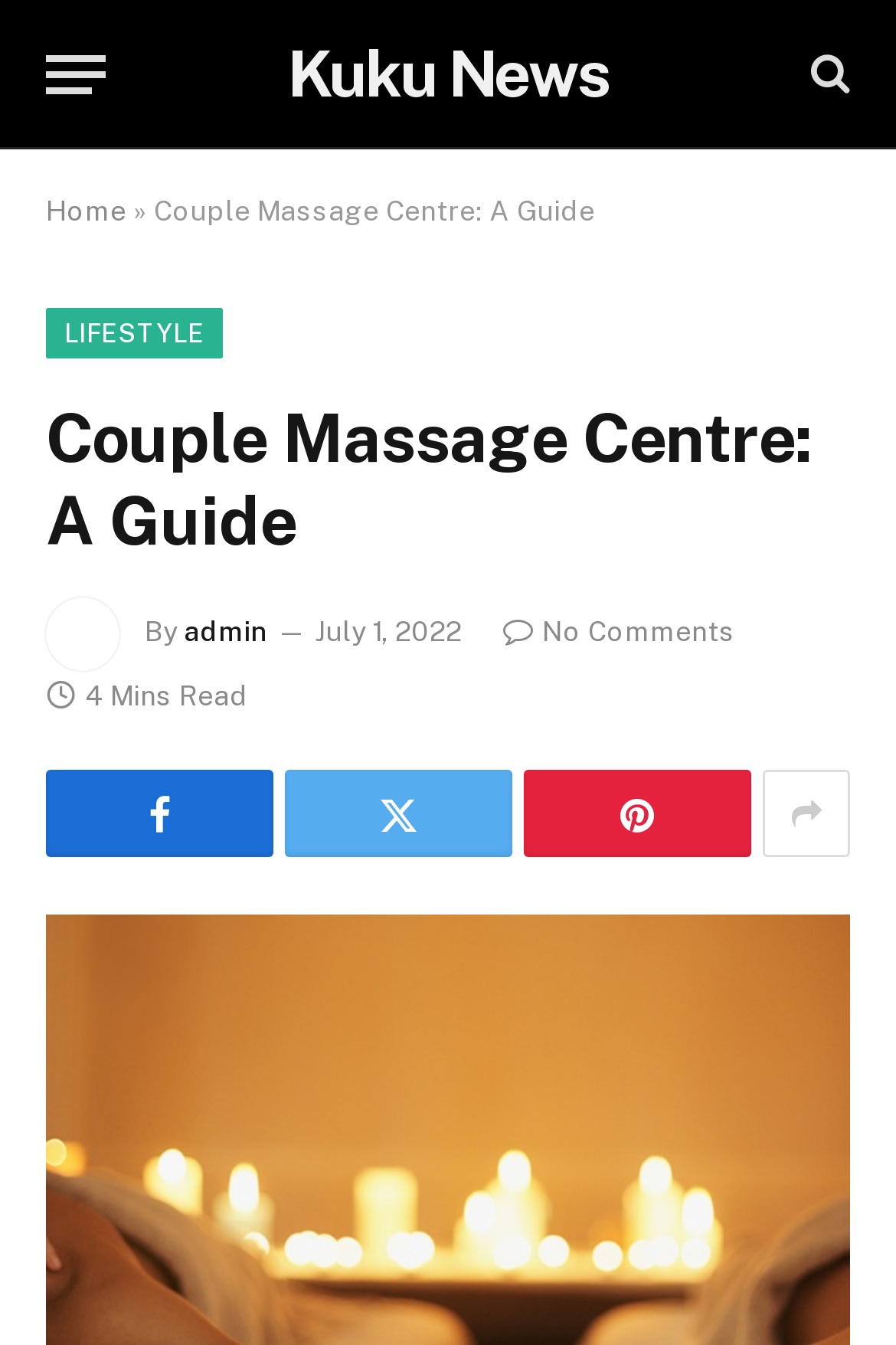Kindly provide the bounding box coordinates of the section you need to click on to fulfill the given instruction: "Click the menu button".

[0.051, 0.016, 0.118, 0.093]